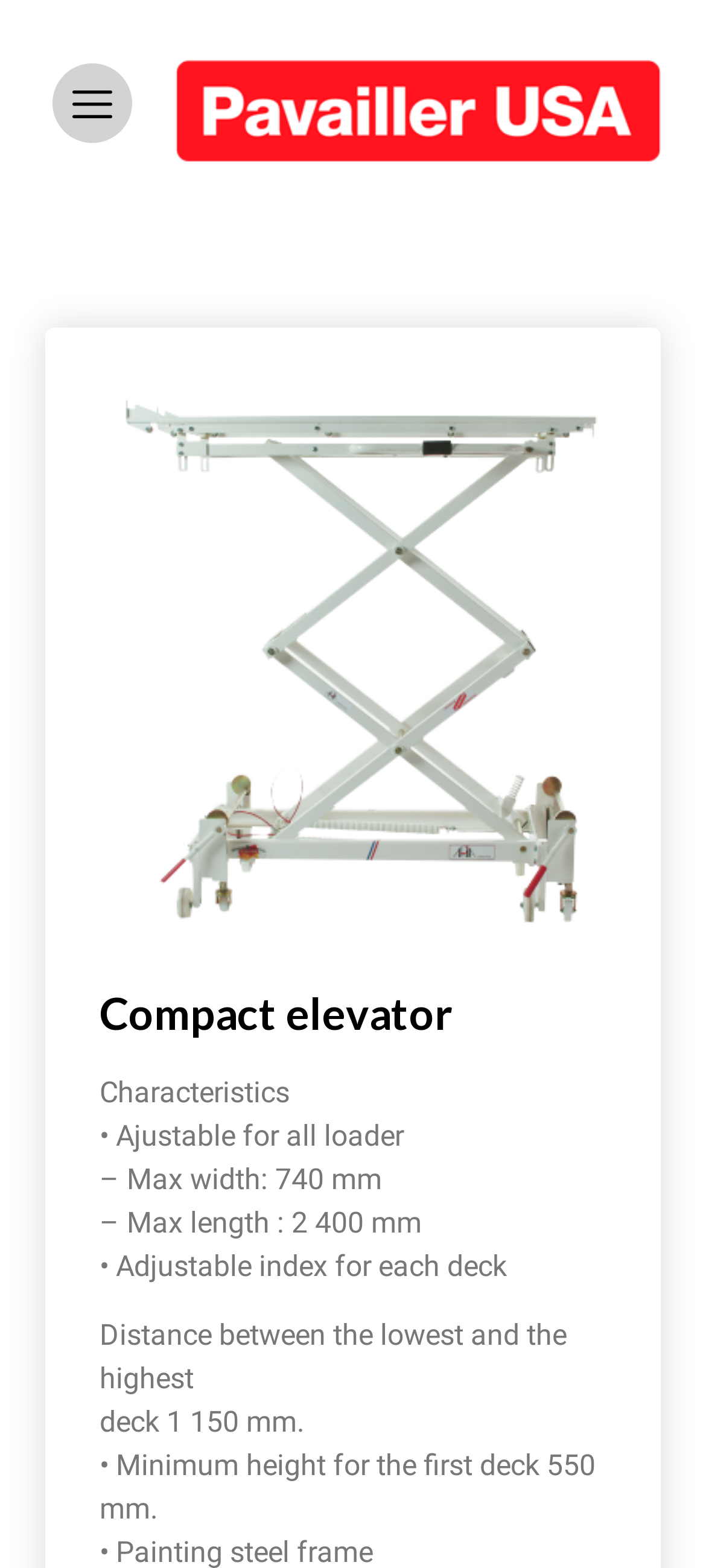Using the information in the image, give a comprehensive answer to the question: 
What is the minimum height for the first deck?

I found the answer by looking at the characteristics of the compact elevator, which are listed on the webpage. One of the characteristics is '• Minimum height for the first deck 550 mm.', which indicates the minimum height for the first deck.